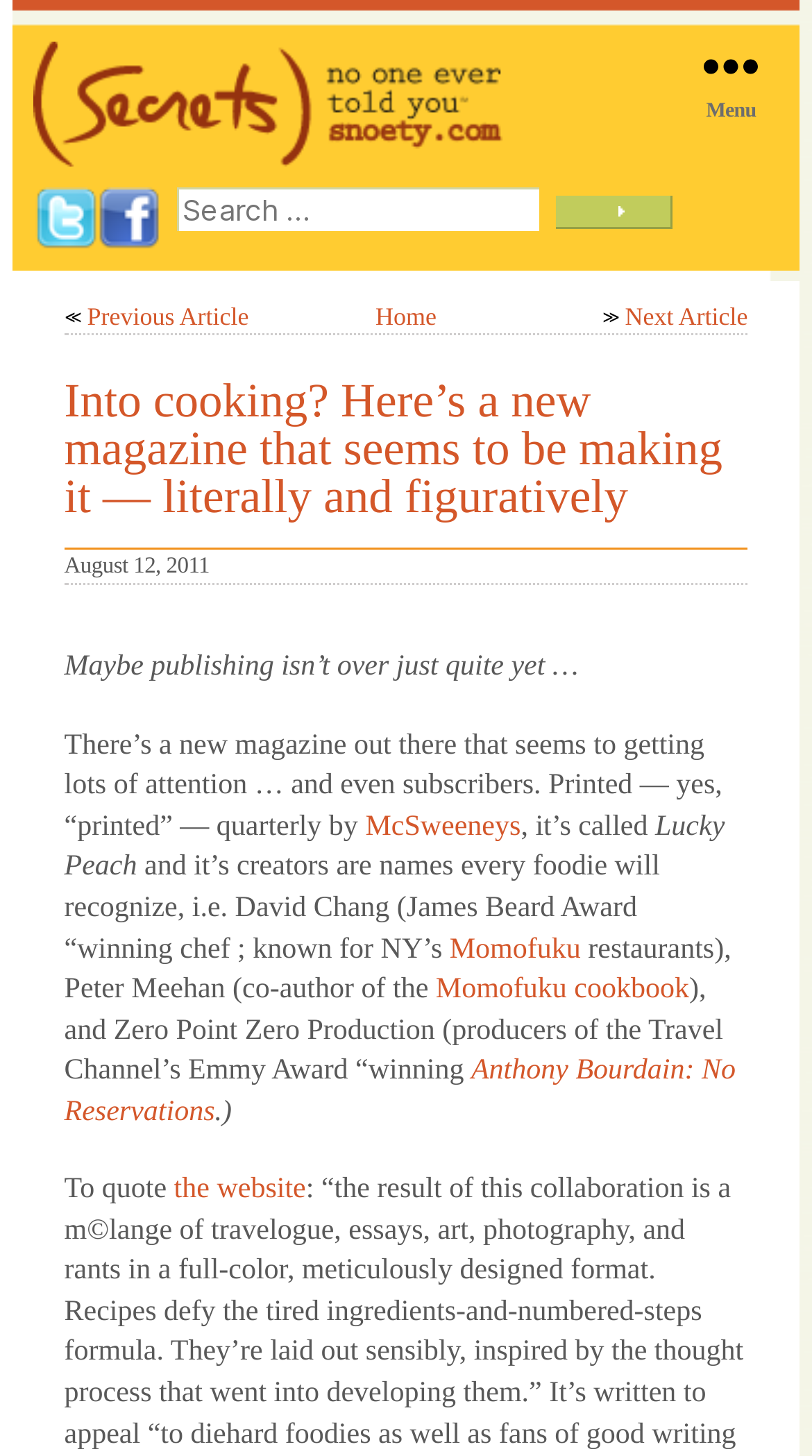Determine the bounding box coordinates for the area that needs to be clicked to fulfill this task: "Open the menu". The coordinates must be given as four float numbers between 0 and 1, i.e., [left, top, right, bottom].

[0.816, 0.029, 0.985, 0.061]